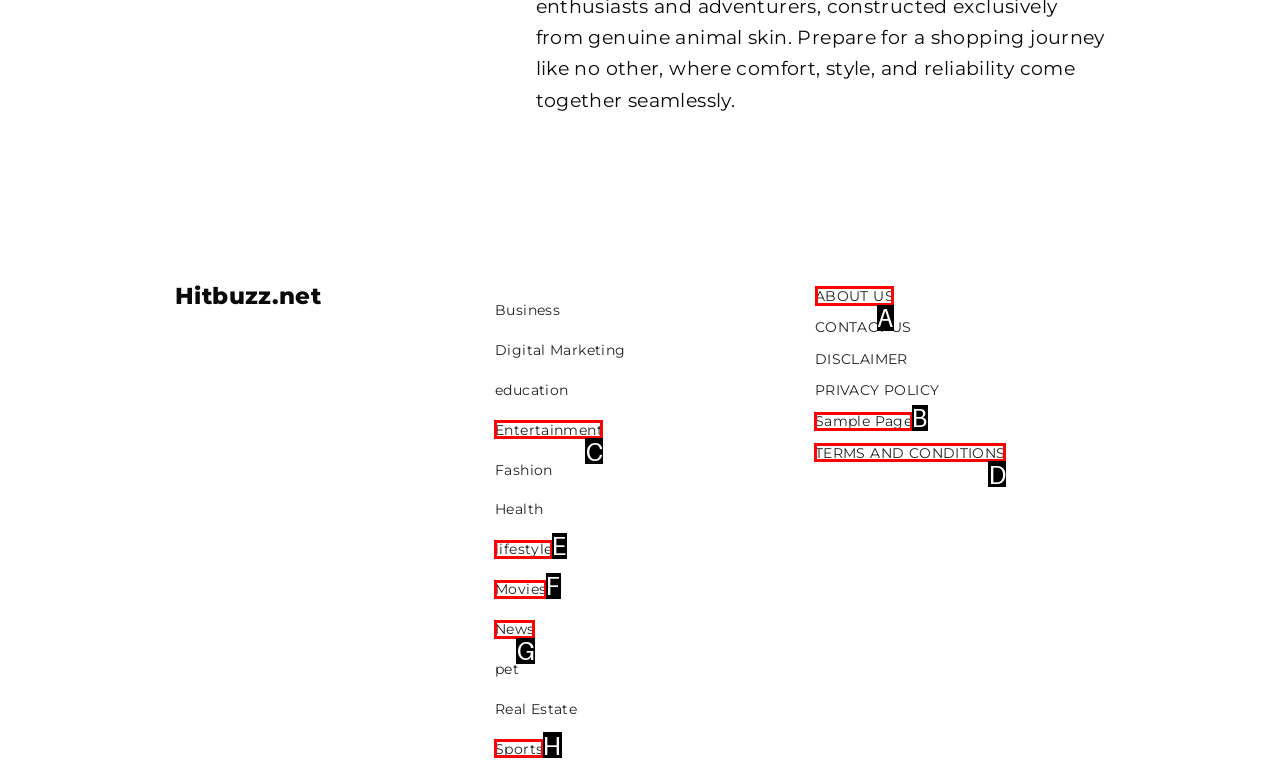Tell me the letter of the UI element I should click to accomplish the task: Go to the ABOUT US page based on the choices provided in the screenshot.

A